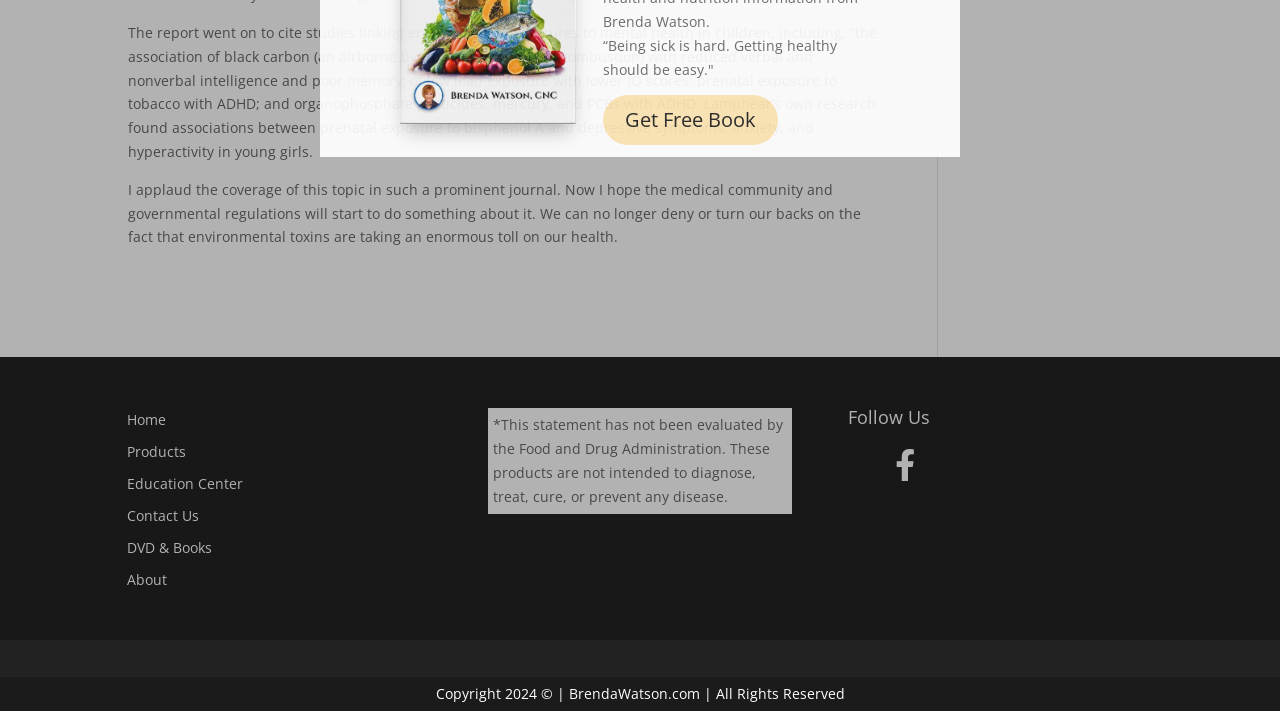Please specify the bounding box coordinates in the format (top-left x, top-left y, bottom-right x, bottom-right y), with all values as floating point numbers between 0 and 1. Identify the bounding box of the UI element described by: Education Center

[0.099, 0.671, 0.338, 0.702]